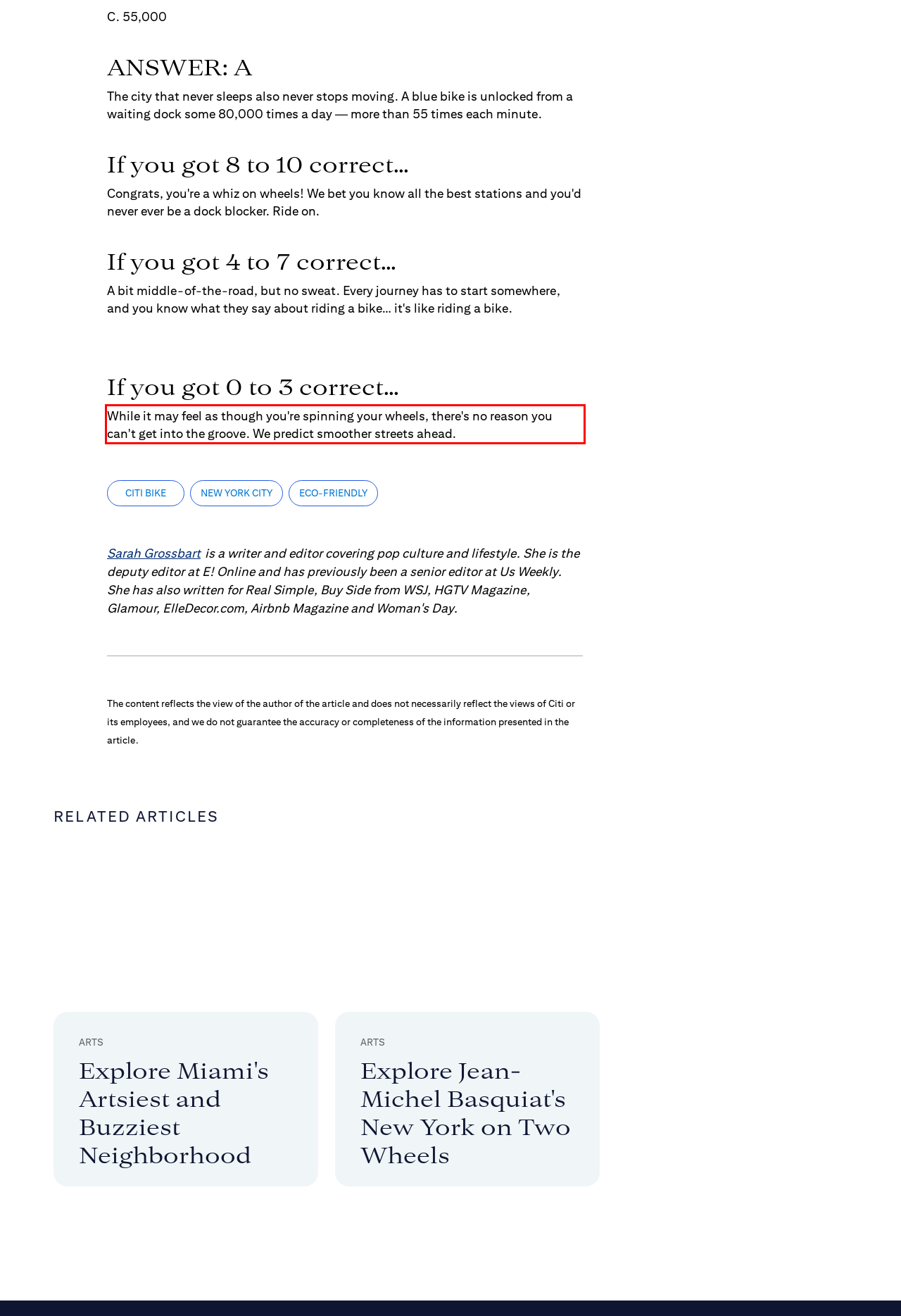Please extract the text content from the UI element enclosed by the red rectangle in the screenshot.

While it may feel as though you're spinning your wheels, there's no reason you can't get into the groove. We predict smoother streets ahead.